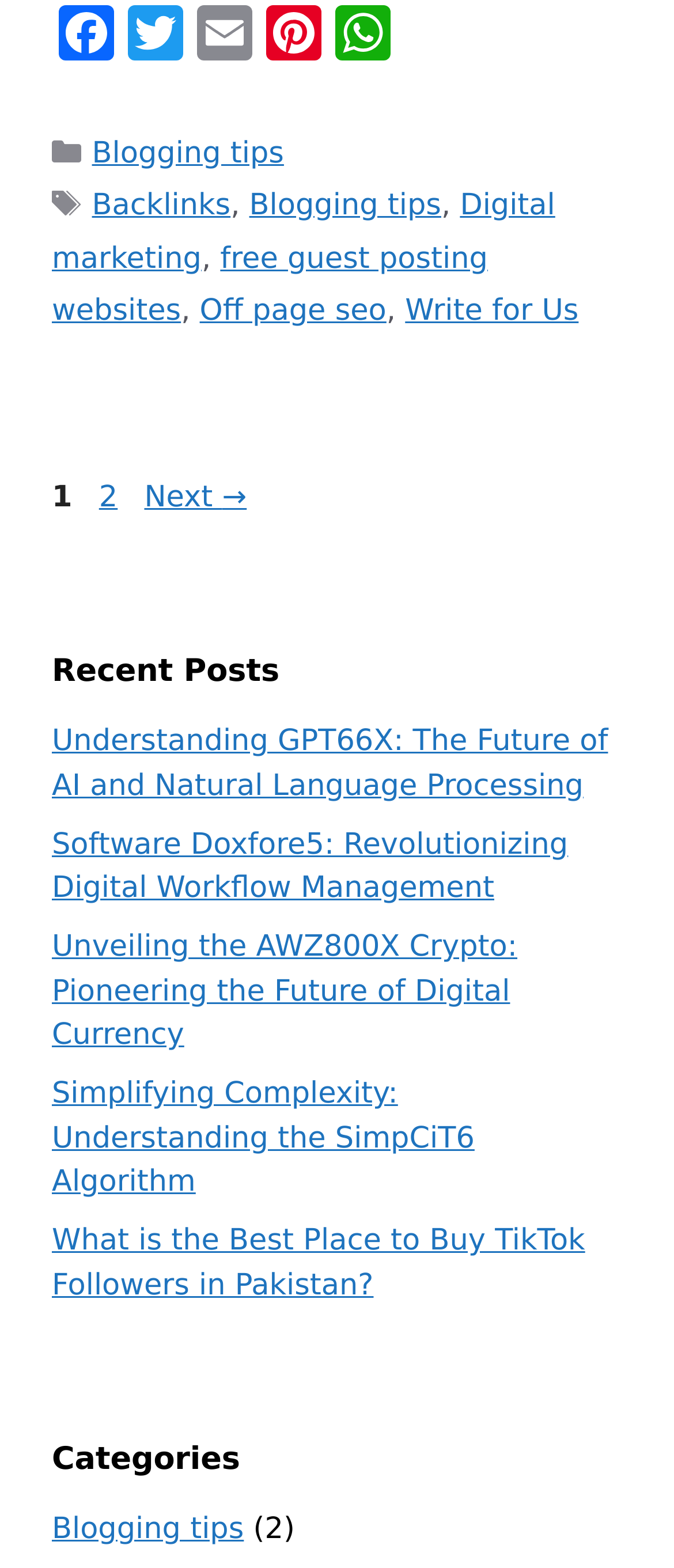Determine the bounding box coordinates for the area that should be clicked to carry out the following instruction: "Explore Blogging tips category".

[0.077, 0.965, 0.362, 0.987]